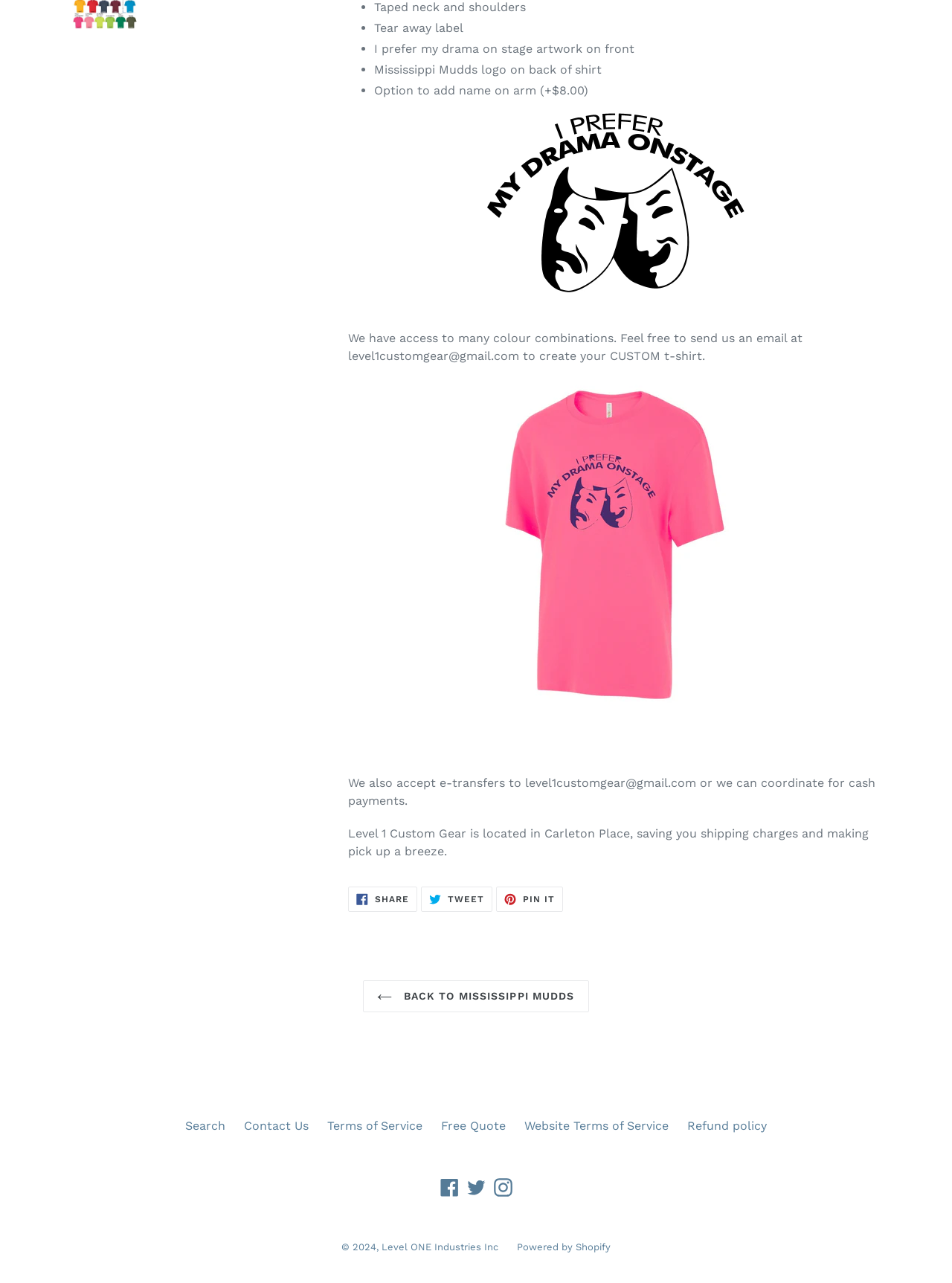Based on the description "Pin it Pin on Pinterest", find the bounding box of the specified UI element.

[0.521, 0.691, 0.591, 0.711]